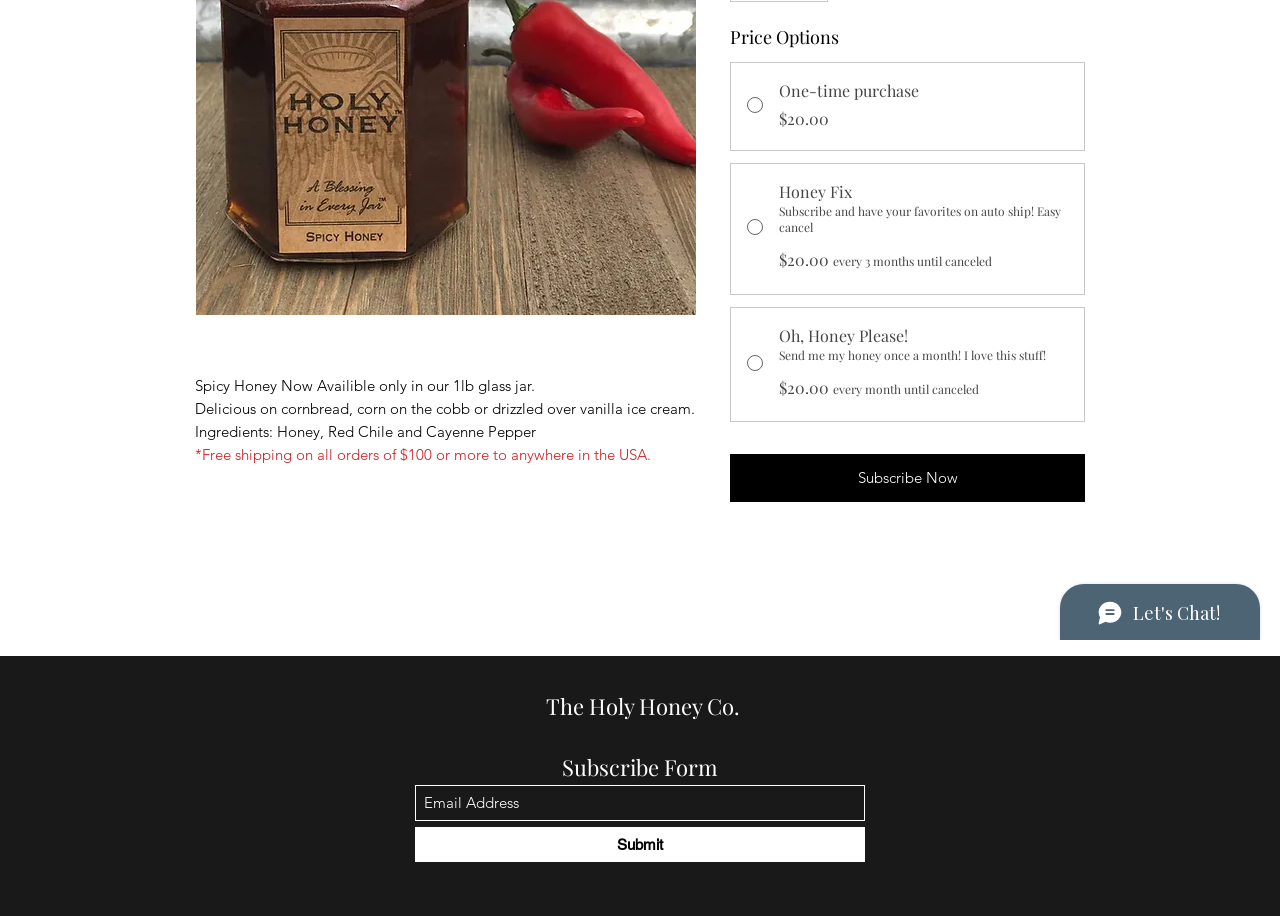Bounding box coordinates are to be given in the format (top-left x, top-left y, bottom-right x, bottom-right y). All values must be floating point numbers between 0 and 1. Provide the bounding box coordinate for the UI element described as: Submit

[0.324, 0.903, 0.676, 0.941]